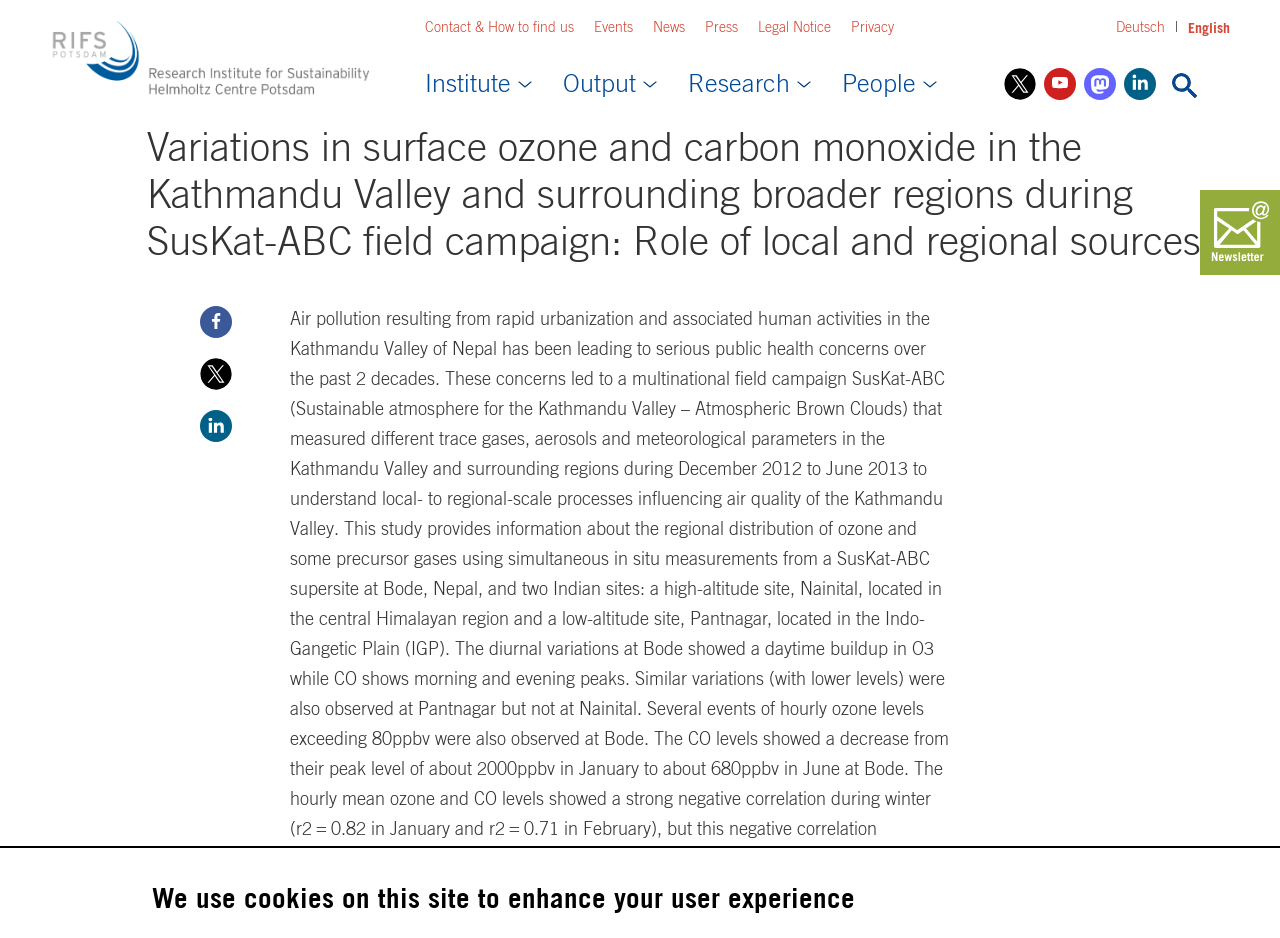Extract the main headline from the webpage and generate its text.

Headline:
Variations in surface ozone and carbon monoxide in the Kathmandu Valley and surrounding broader regions during SusKat-ABC field campaign: Role of local and regional sources